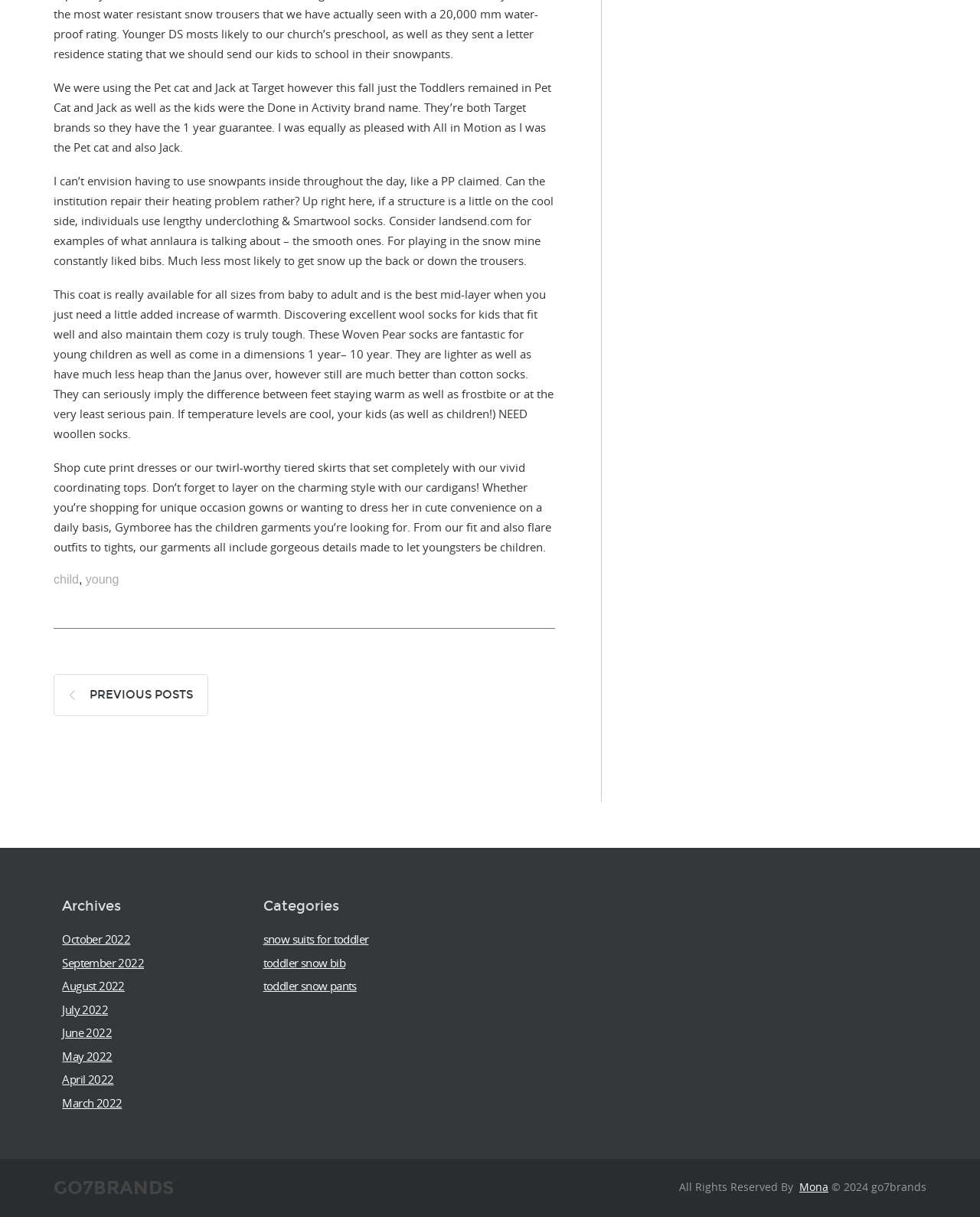What is the brand mentioned in the first paragraph?
Provide a well-explained and detailed answer to the question.

The first paragraph mentions 'We were using the Pet cat and Jack at Target however this fall just the Toddlers remained in Pet Cat and Jack as well as the kids were the Done in Activity brand name.' From this, we can infer that Pet Cat and Jack is a brand.